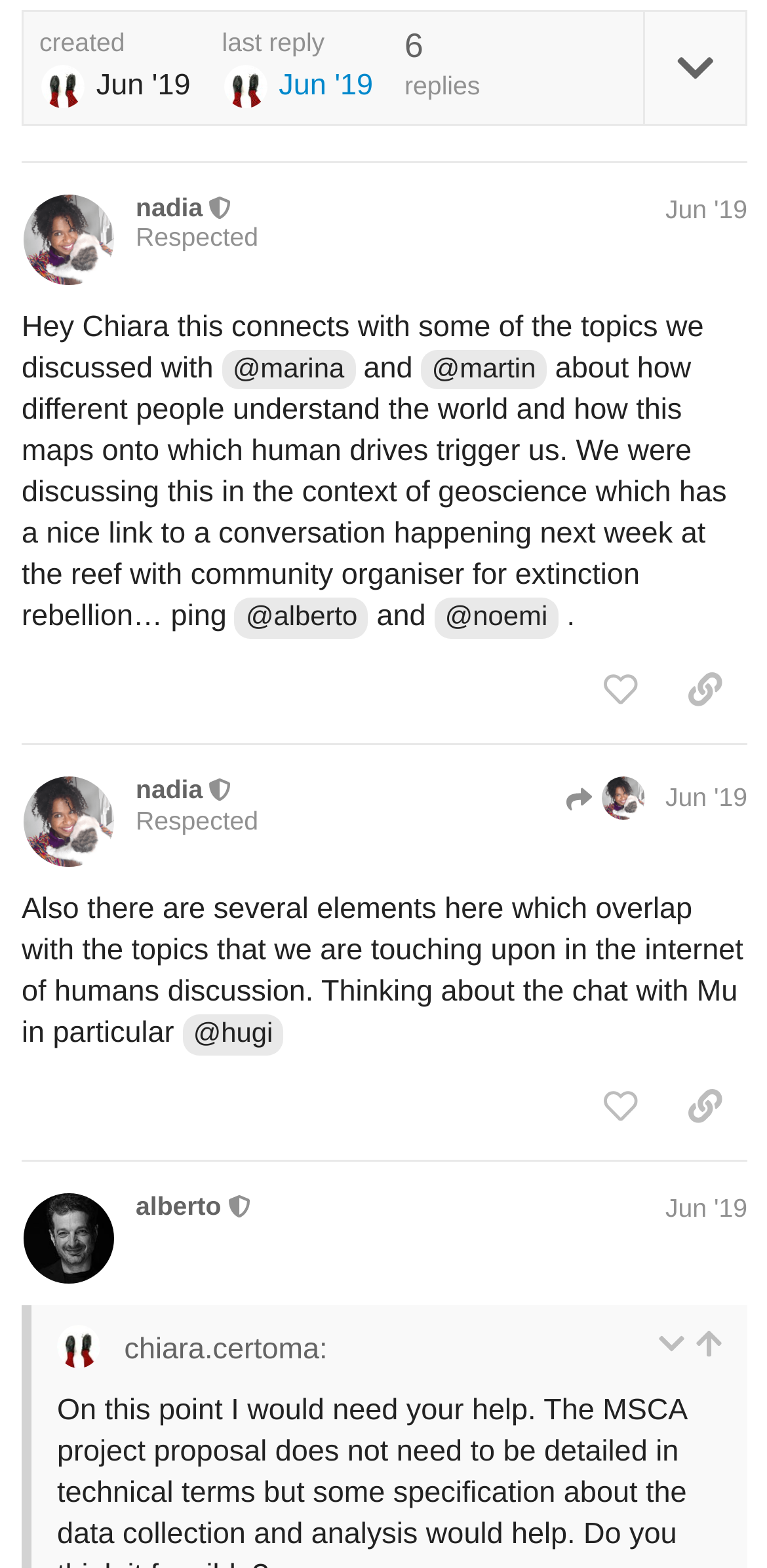From the webpage screenshot, identify the region described by last replyJun '19. Provide the bounding box coordinates as (top-left x, top-left y, bottom-right x, bottom-right y), with each value being a floating point number between 0 and 1.

[0.289, 0.018, 0.486, 0.07]